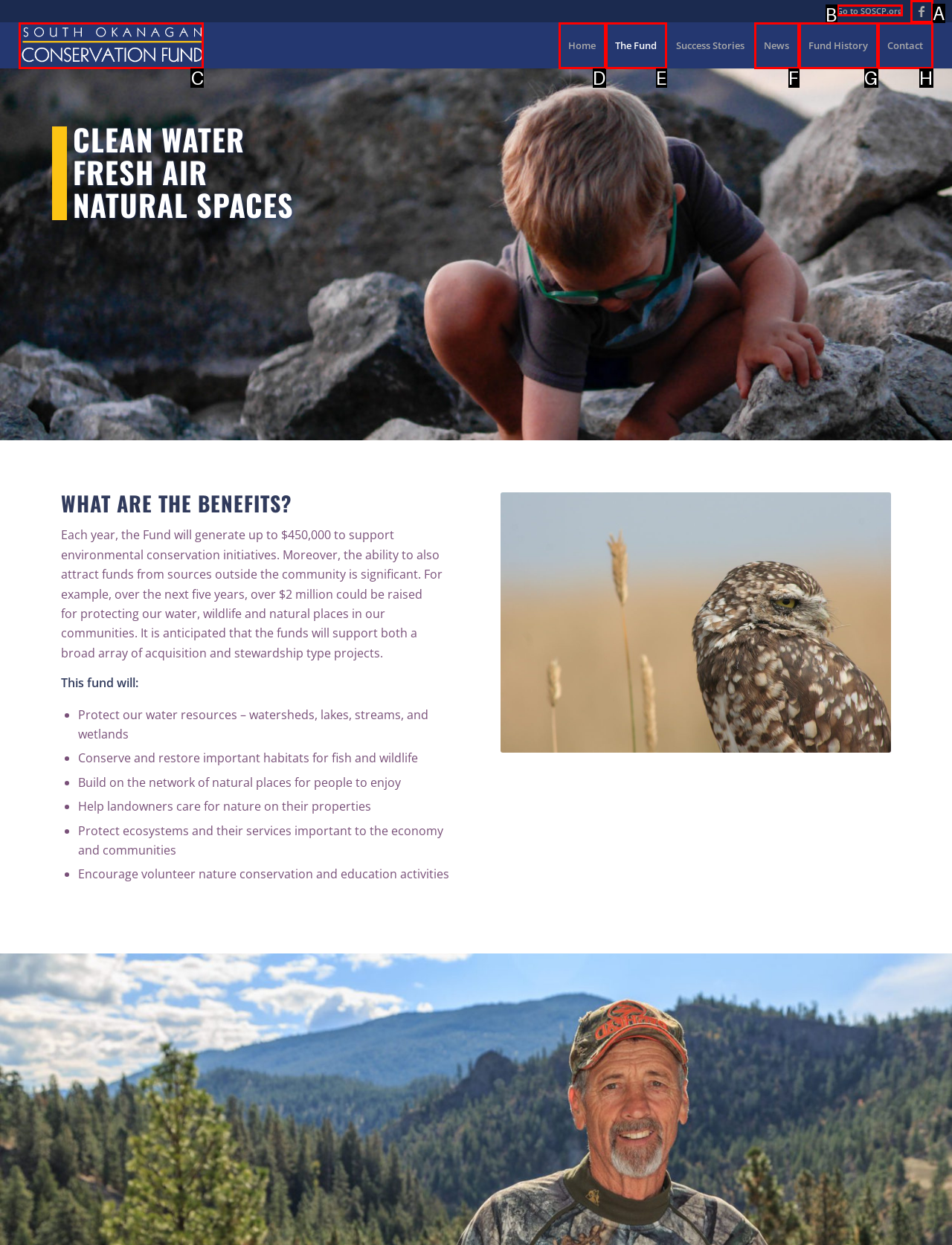Tell me the letter of the UI element I should click to accomplish the task: Visit SOSCP.org based on the choices provided in the screenshot.

B